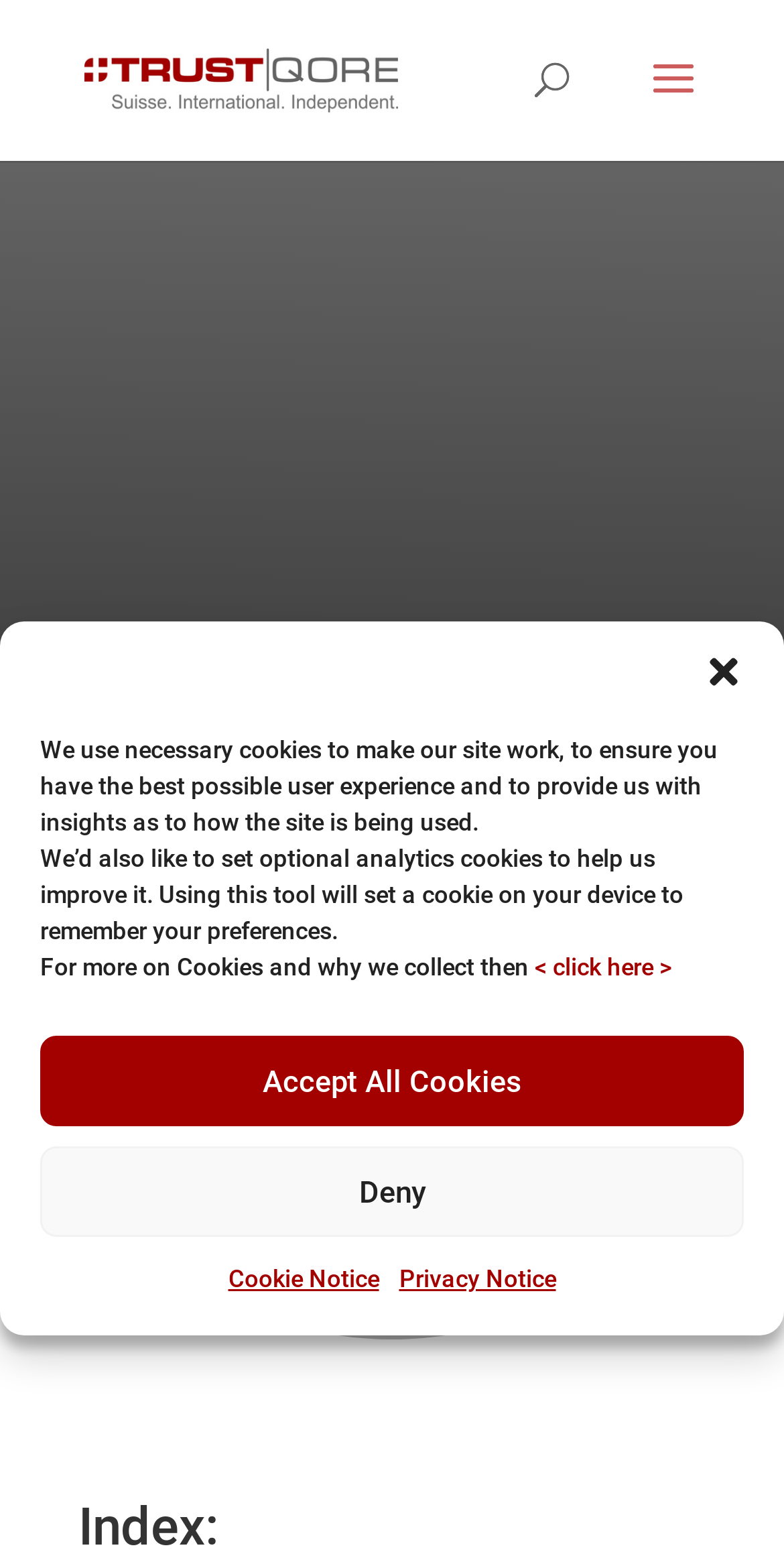Give a concise answer of one word or phrase to the question: 
What is the main topic of the webpage?

Governance